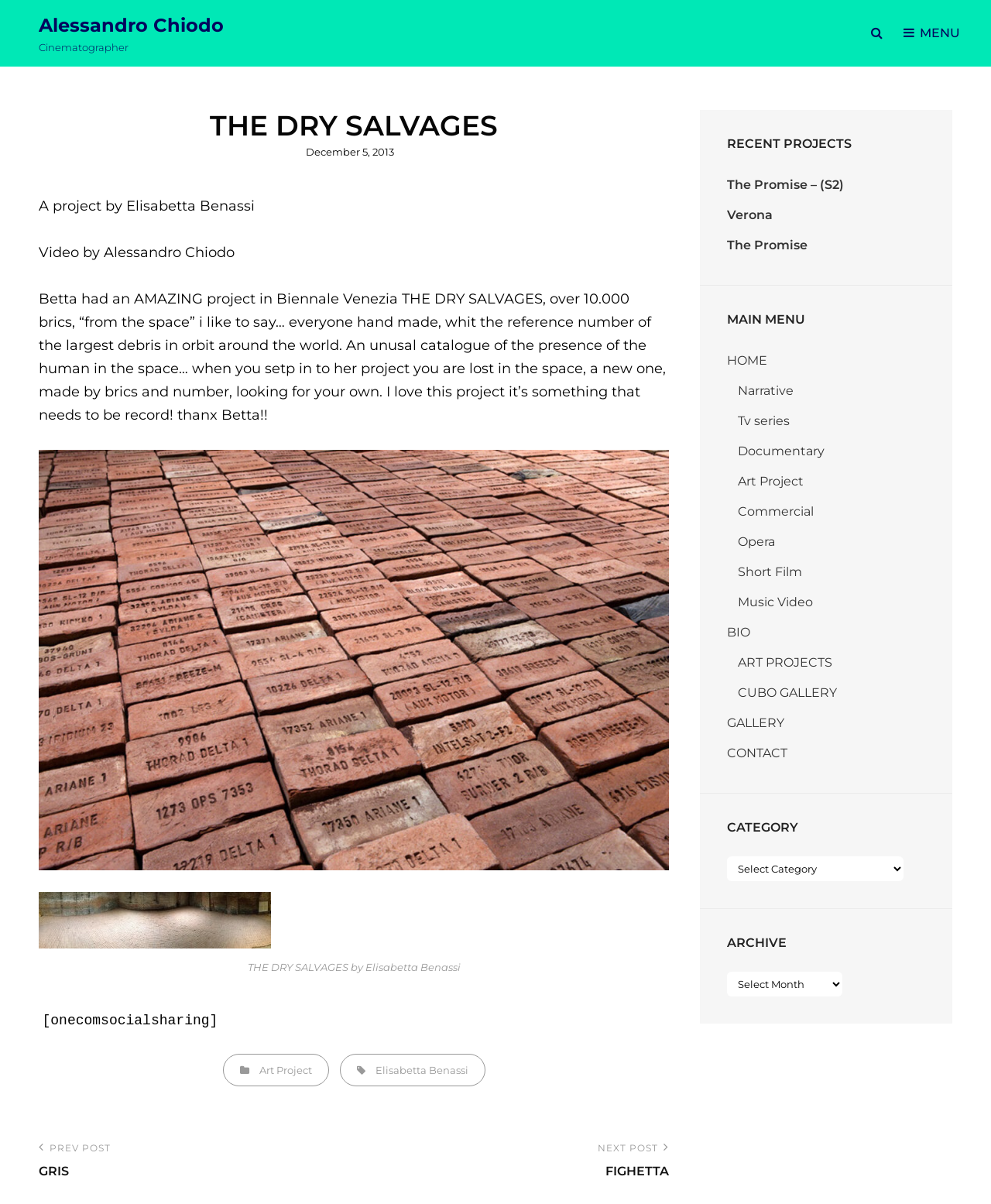What is the name of the artist?
Look at the image and respond with a one-word or short phrase answer.

Elisabetta Benassi